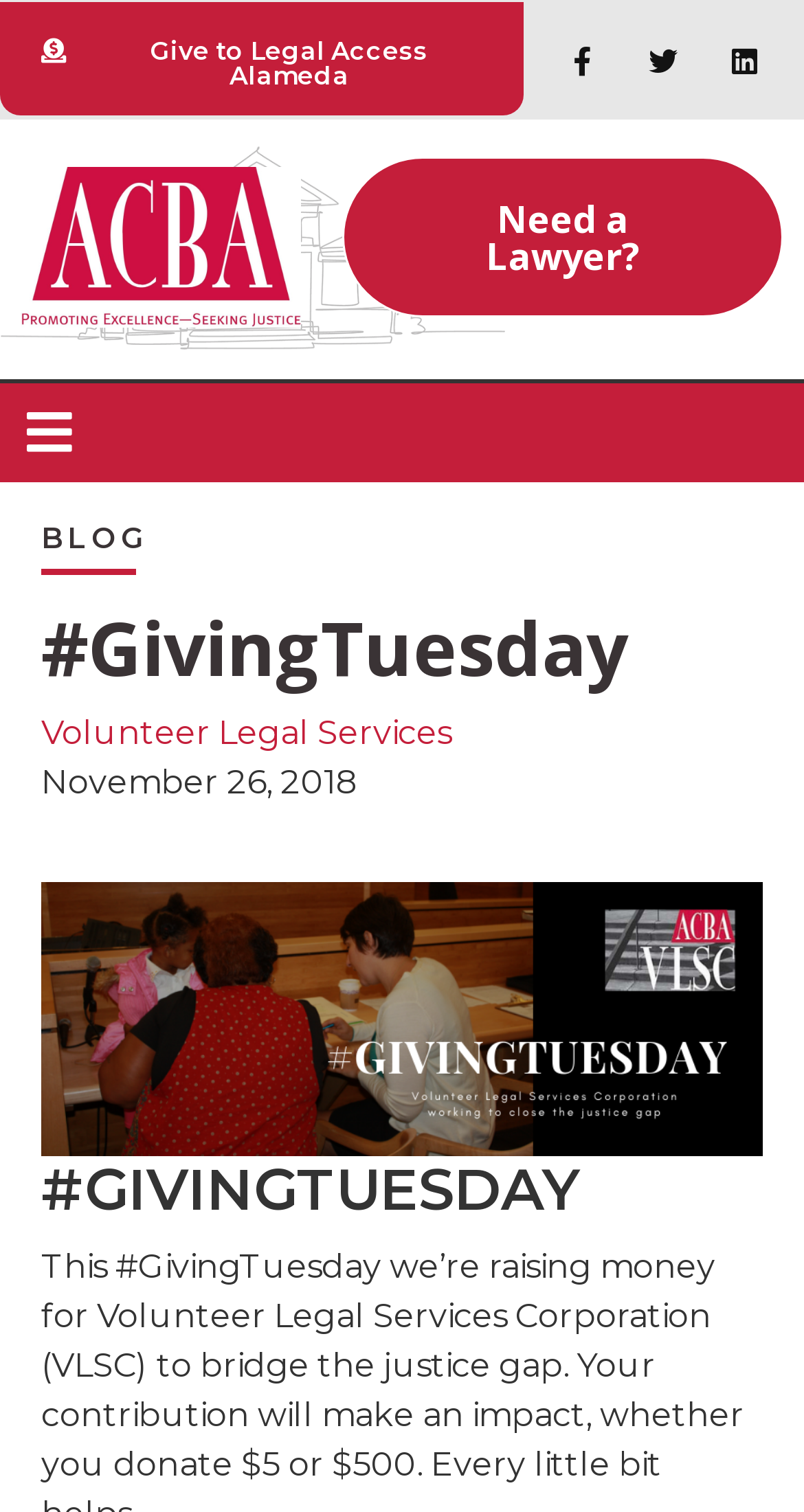What is the name of the organization on the logo?
Based on the image, respond with a single word or phrase.

ACBA